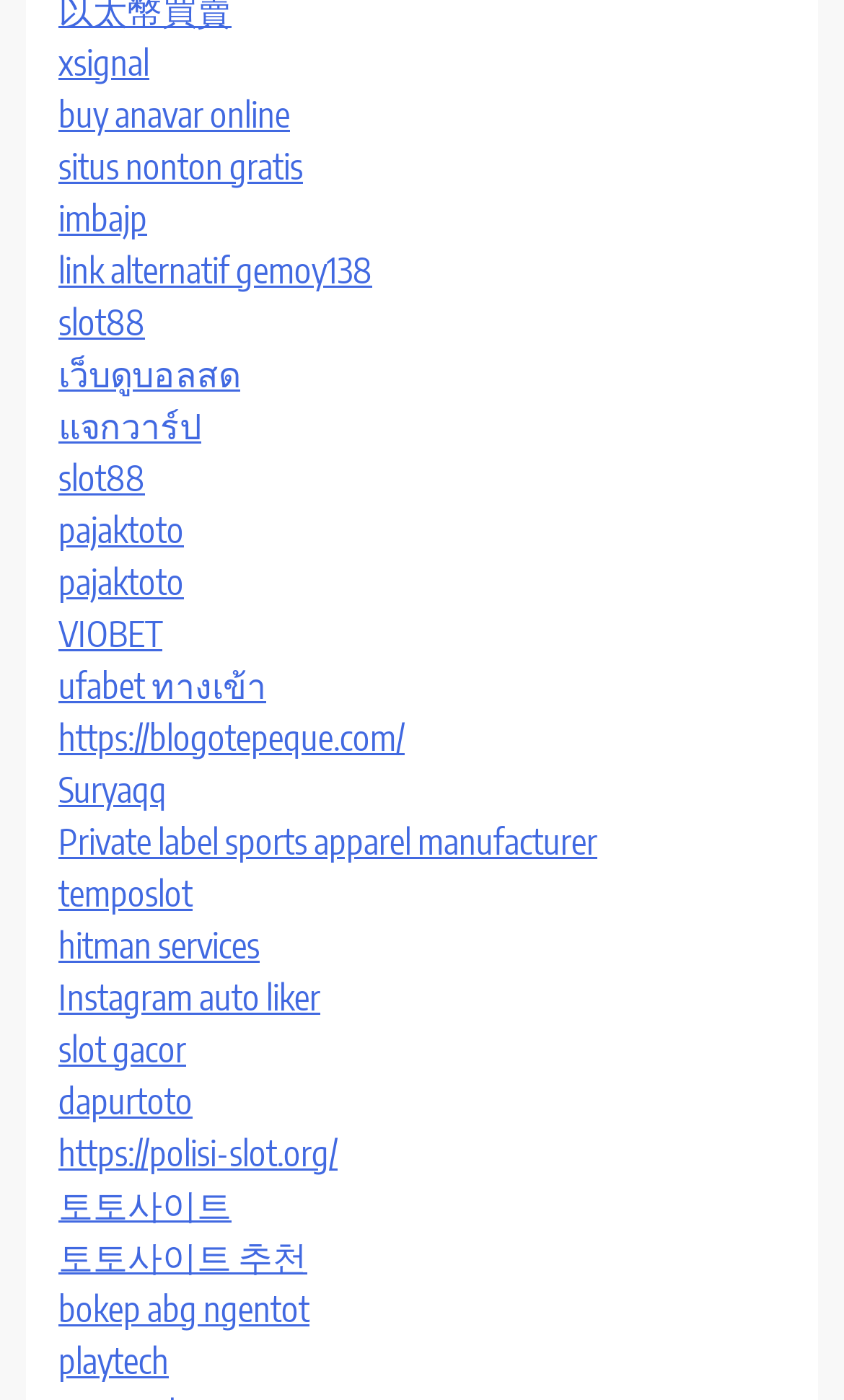Are there any links with non-English text?
From the image, provide a succinct answer in one word or a short phrase.

Yes